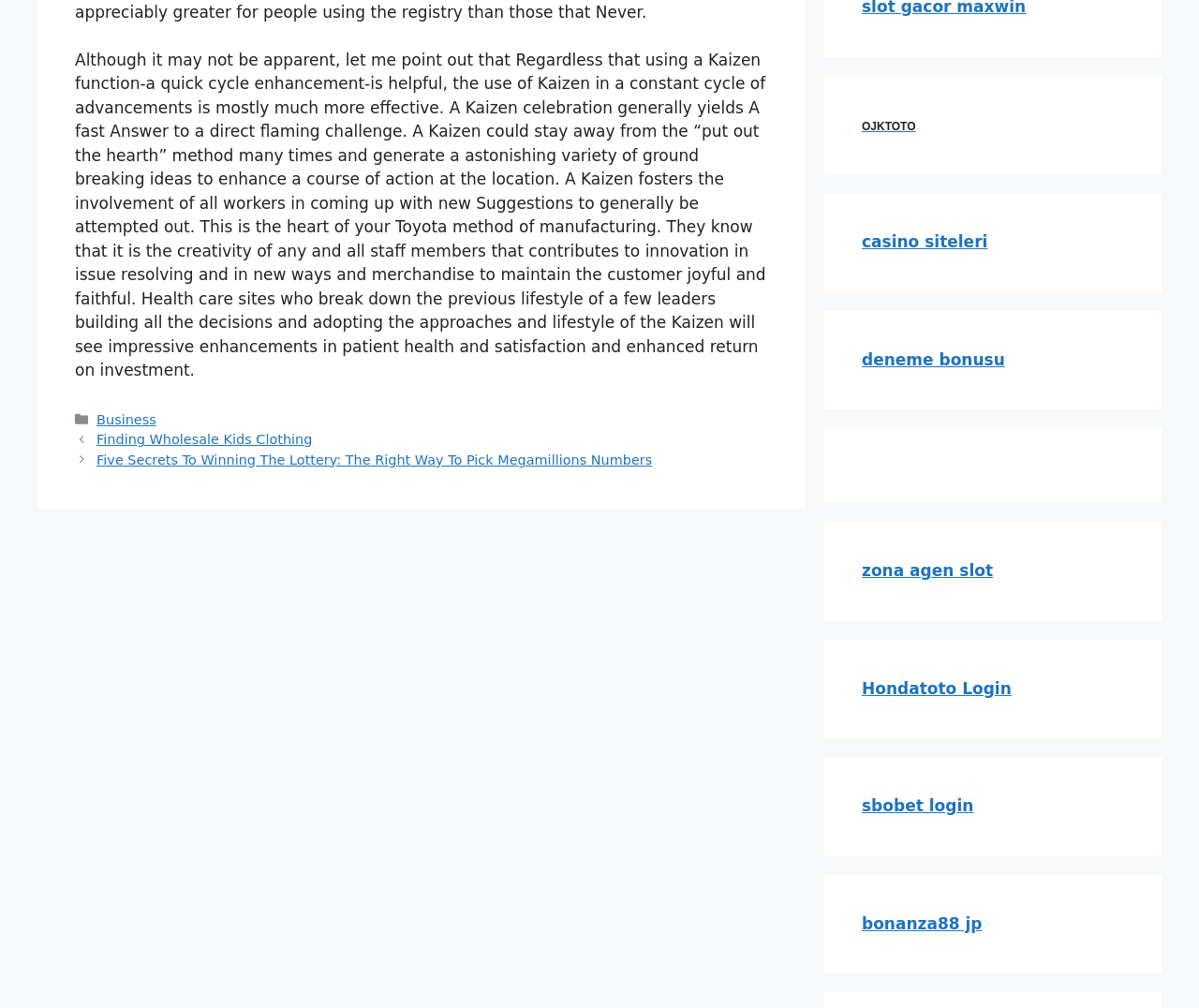Identify the bounding box coordinates for the region of the element that should be clicked to carry out the instruction: "Go to the 'OJKTOTO' website". The bounding box coordinates should be four float numbers between 0 and 1, i.e., [left, top, right, bottom].

[0.719, 0.114, 0.764, 0.132]